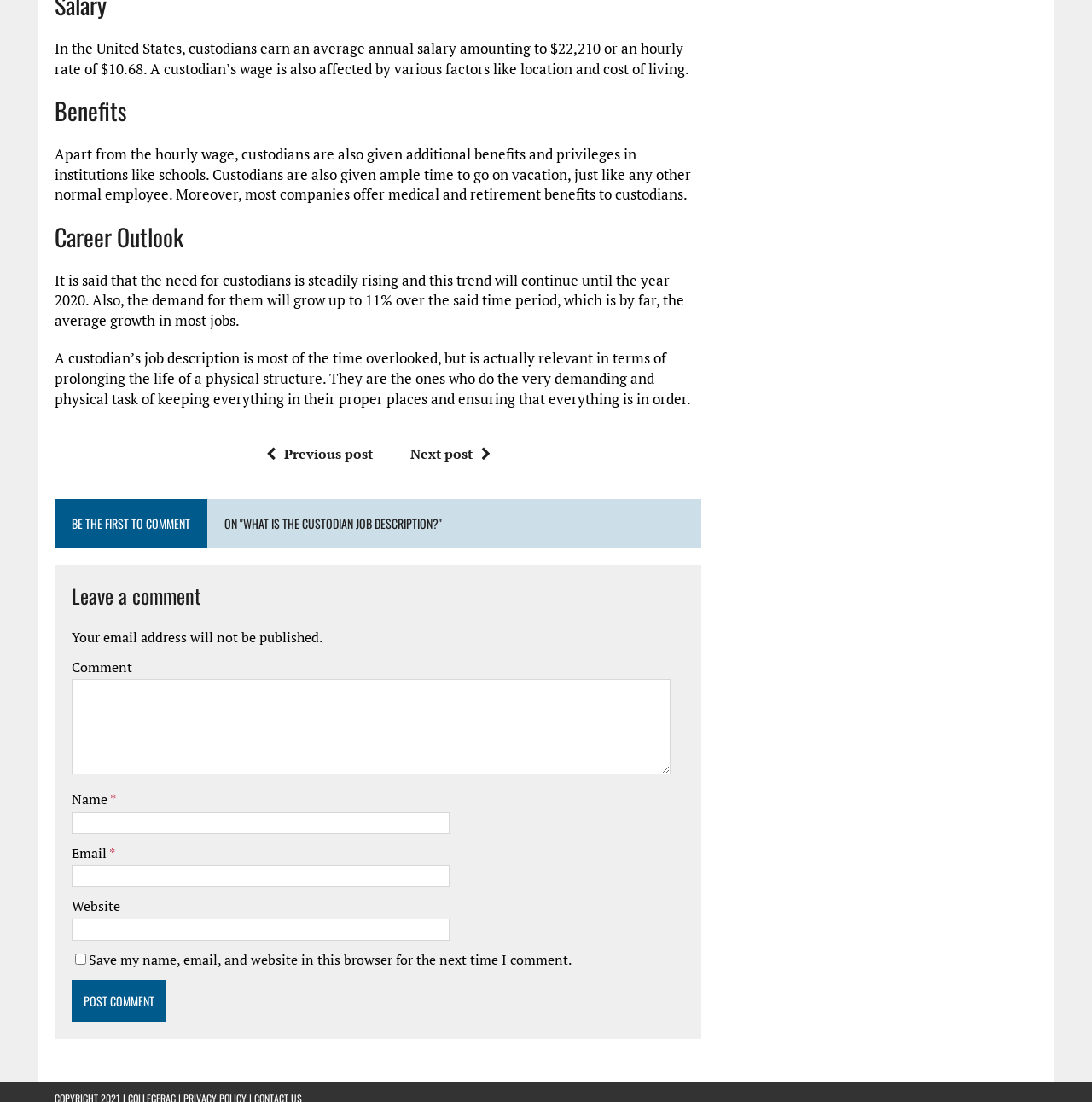Using the webpage screenshot and the element description parent_node: Name * name="author", determine the bounding box coordinates. Specify the coordinates in the format (top-left x, top-left y, bottom-right x, bottom-right y) with values ranging from 0 to 1.

[0.066, 0.737, 0.412, 0.757]